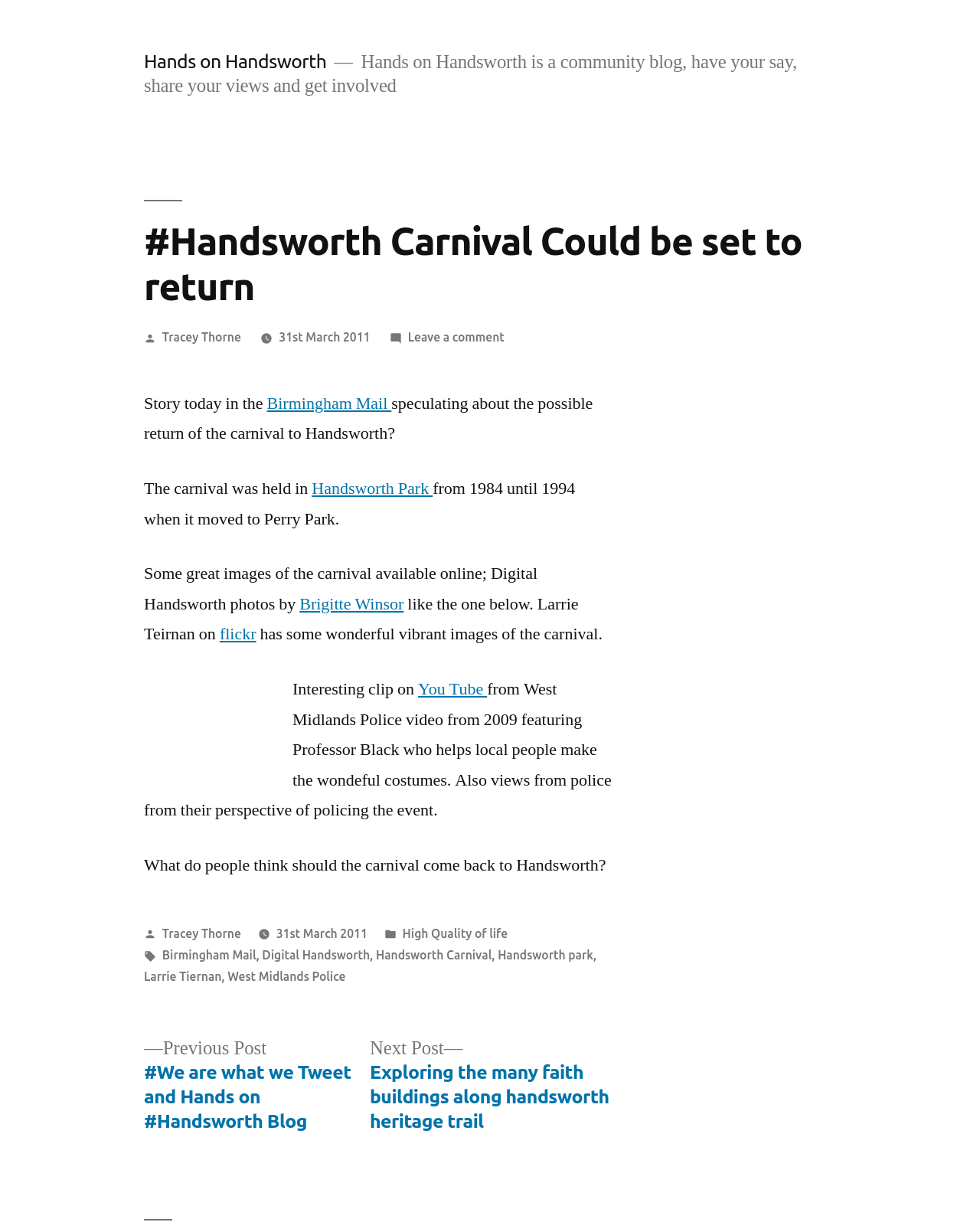What is the name of the website where Larrie Teirnan has some wonderful vibrant images of the carnival?
Based on the visual content, answer with a single word or a brief phrase.

flickr